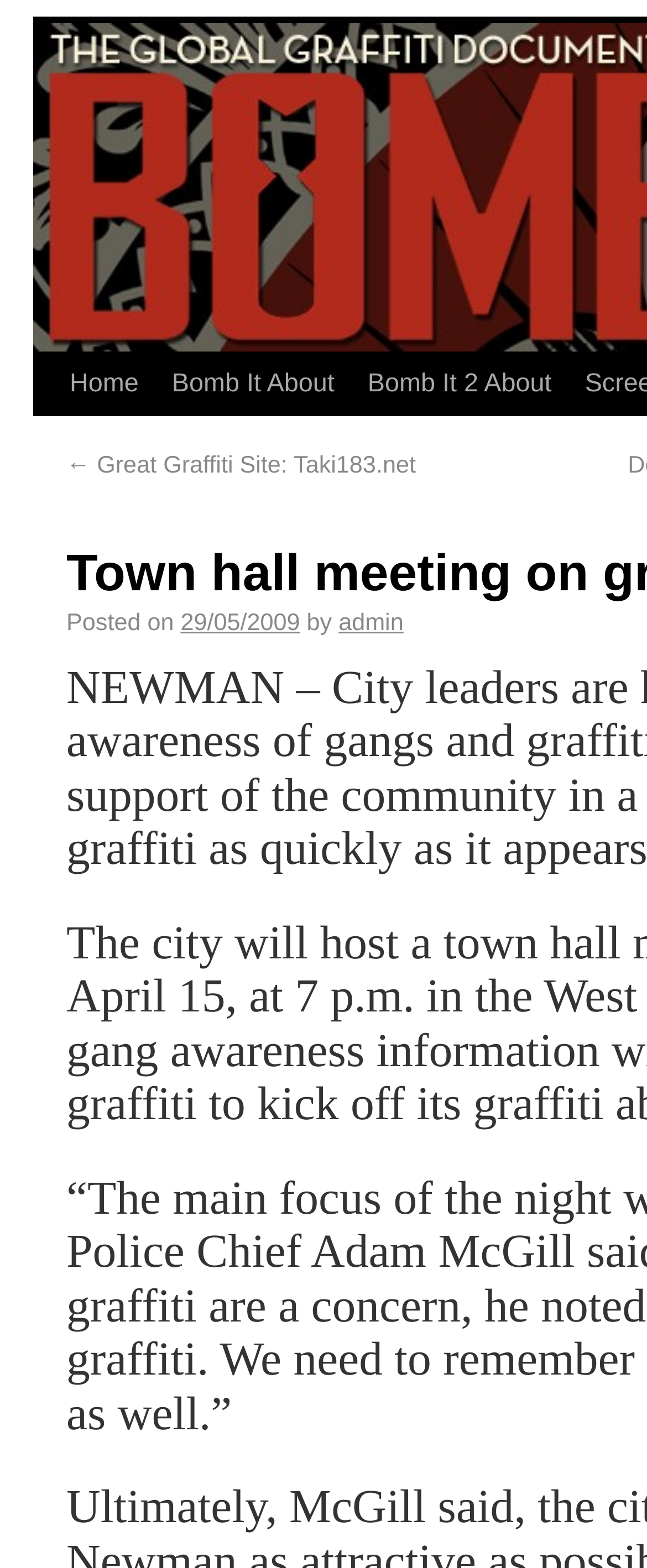How many navigation links are at the top of the page?
Based on the screenshot, provide your answer in one word or phrase.

3